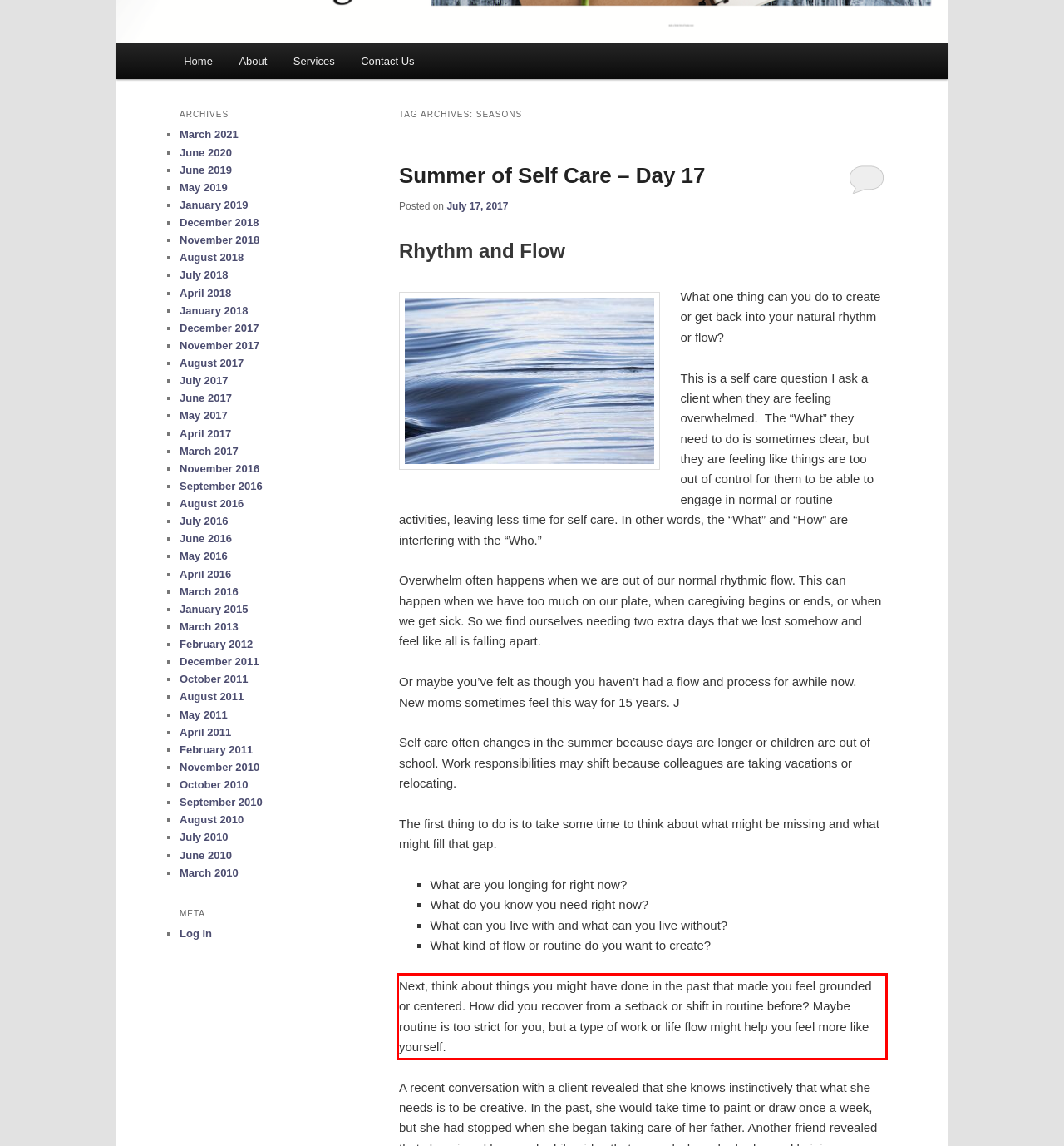Identify and transcribe the text content enclosed by the red bounding box in the given screenshot.

Next, think about things you might have done in the past that made you feel grounded or centered. How did you recover from a setback or shift in routine before? Maybe routine is too strict for you, but a type of work or life flow might help you feel more like yourself.